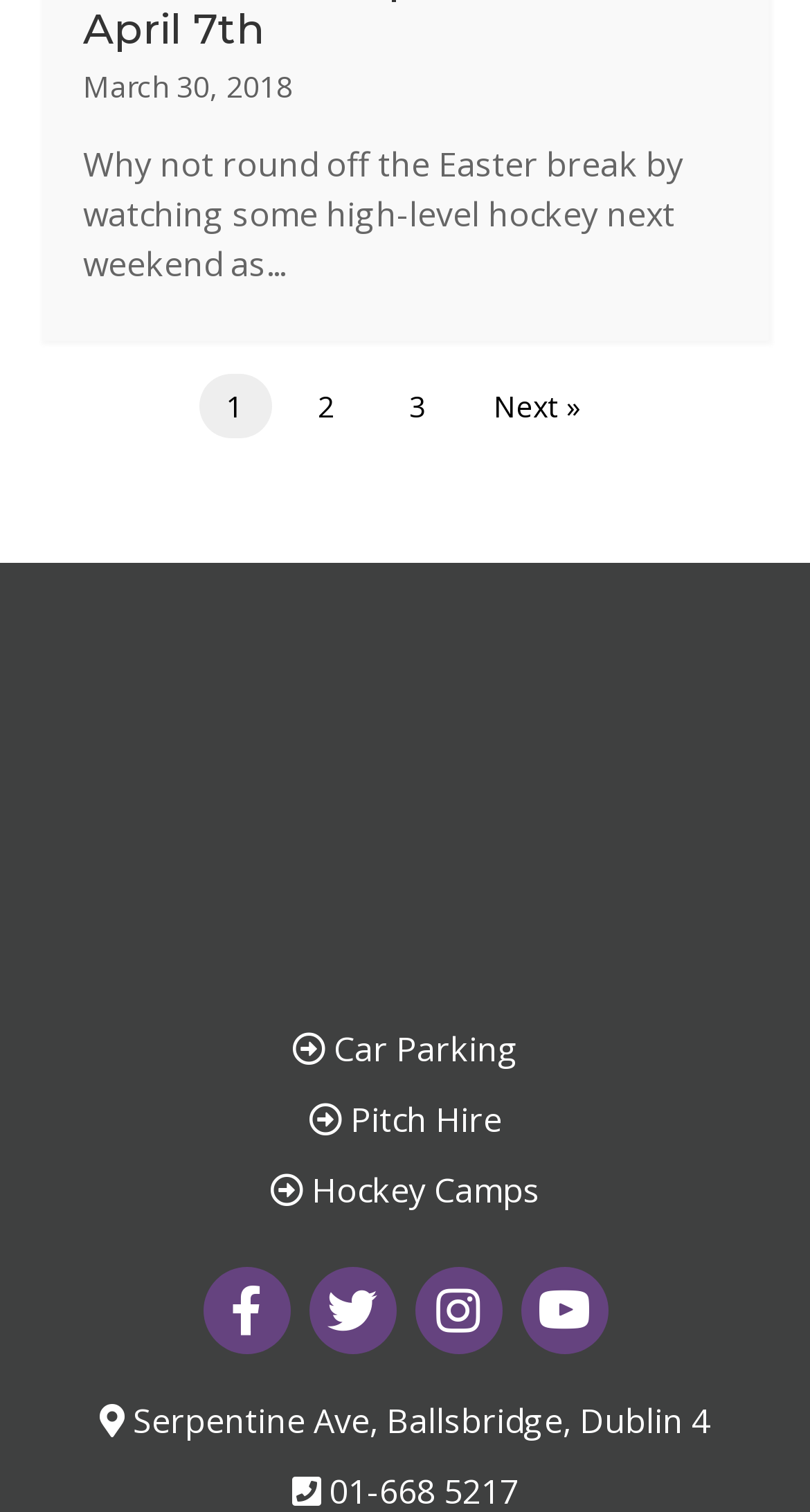Could you highlight the region that needs to be clicked to execute the instruction: "Click on 'Hockey Camps'"?

[0.333, 0.772, 0.667, 0.802]